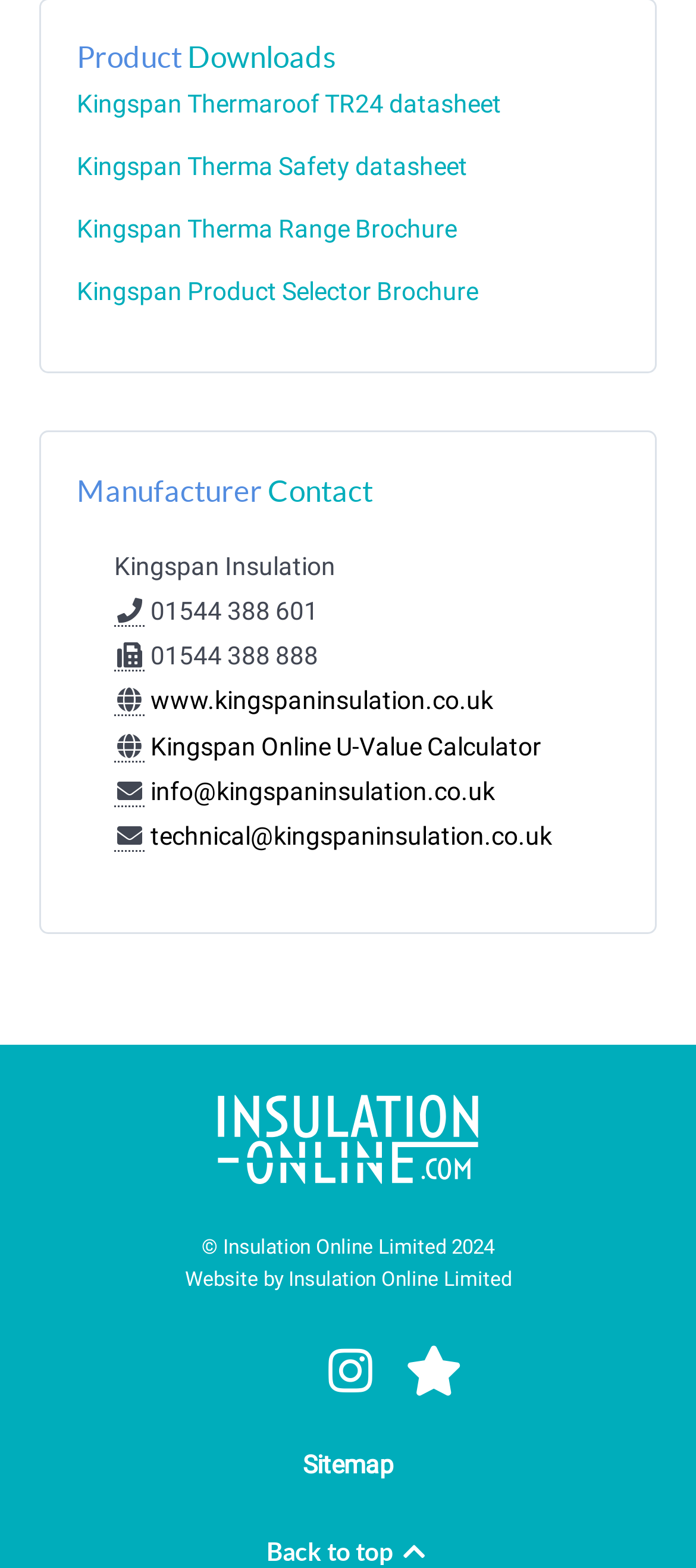Determine the bounding box coordinates of the clickable element necessary to fulfill the instruction: "Visit the website of Suave Solutions". Provide the coordinates as four float numbers within the 0 to 1 range, i.e., [left, top, right, bottom].

None